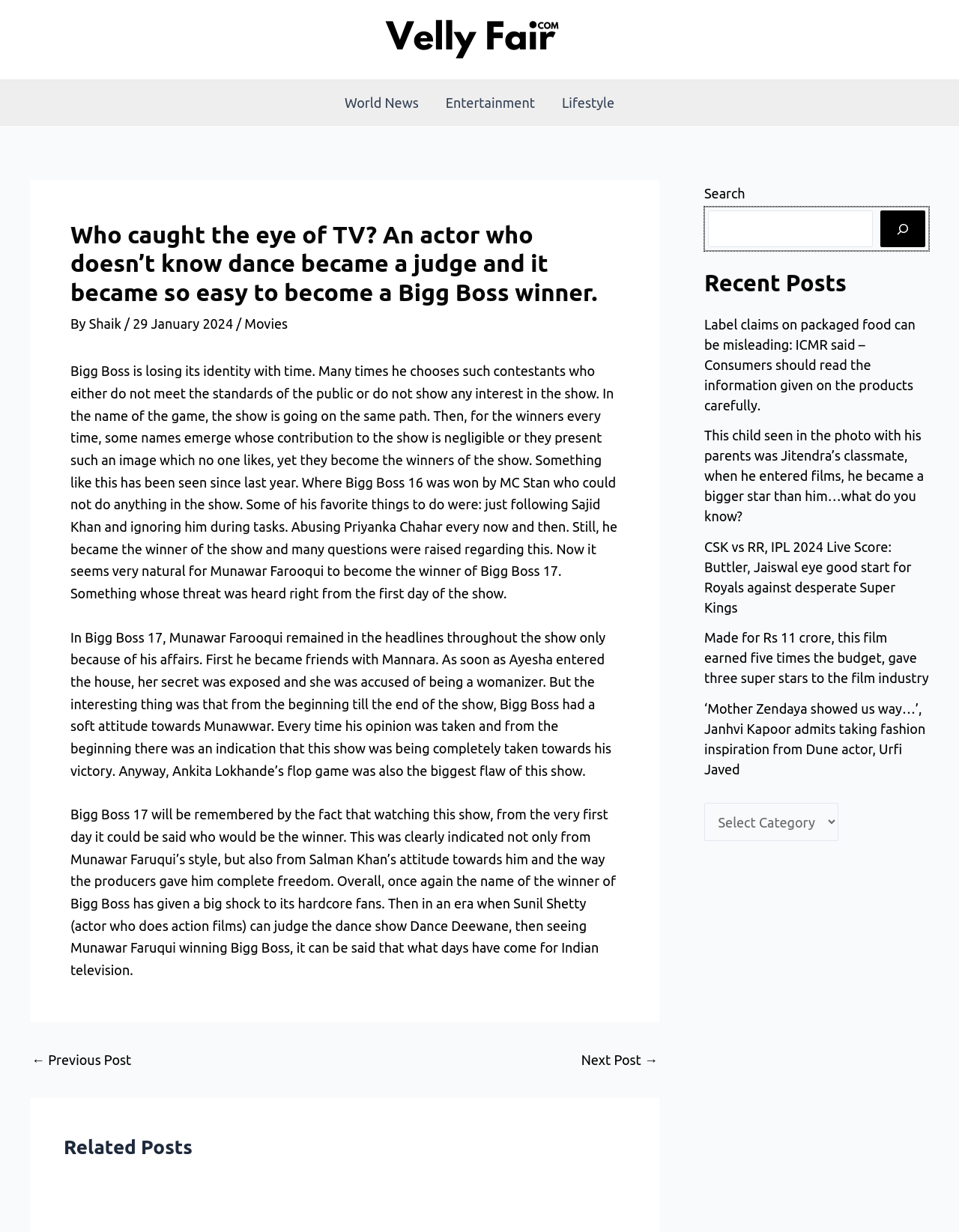Locate the bounding box coordinates of the clickable region to complete the following instruction: "Read the 'Entertainment' news."

[0.451, 0.065, 0.572, 0.102]